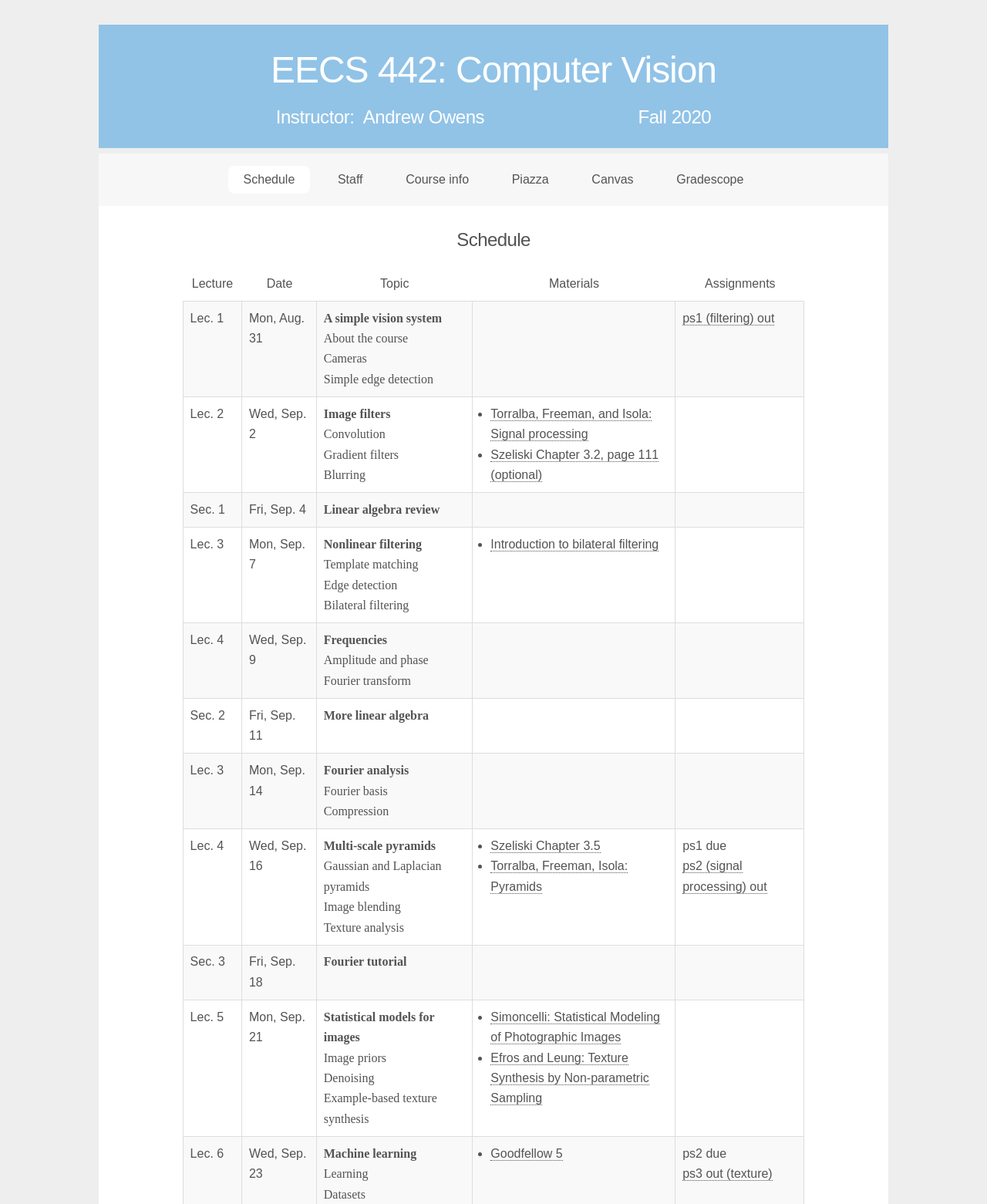Show the bounding box coordinates for the element that needs to be clicked to execute the following instruction: "Open the 'ps1 (filtering) out' assignment". Provide the coordinates in the form of four float numbers between 0 and 1, i.e., [left, top, right, bottom].

[0.692, 0.259, 0.785, 0.27]